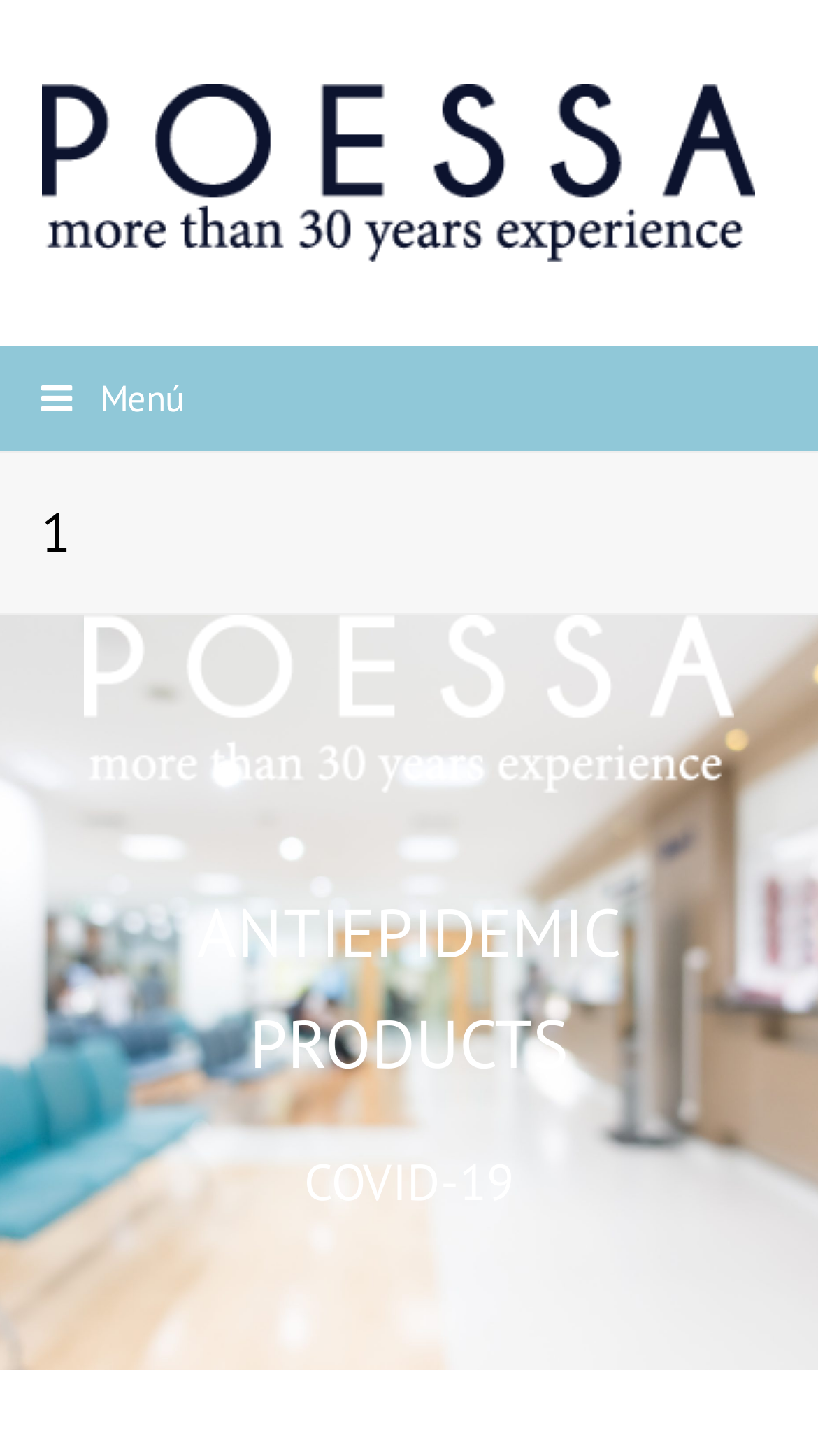Please provide a one-word or short phrase answer to the question:
Is there a menu on the webpage?

Yes